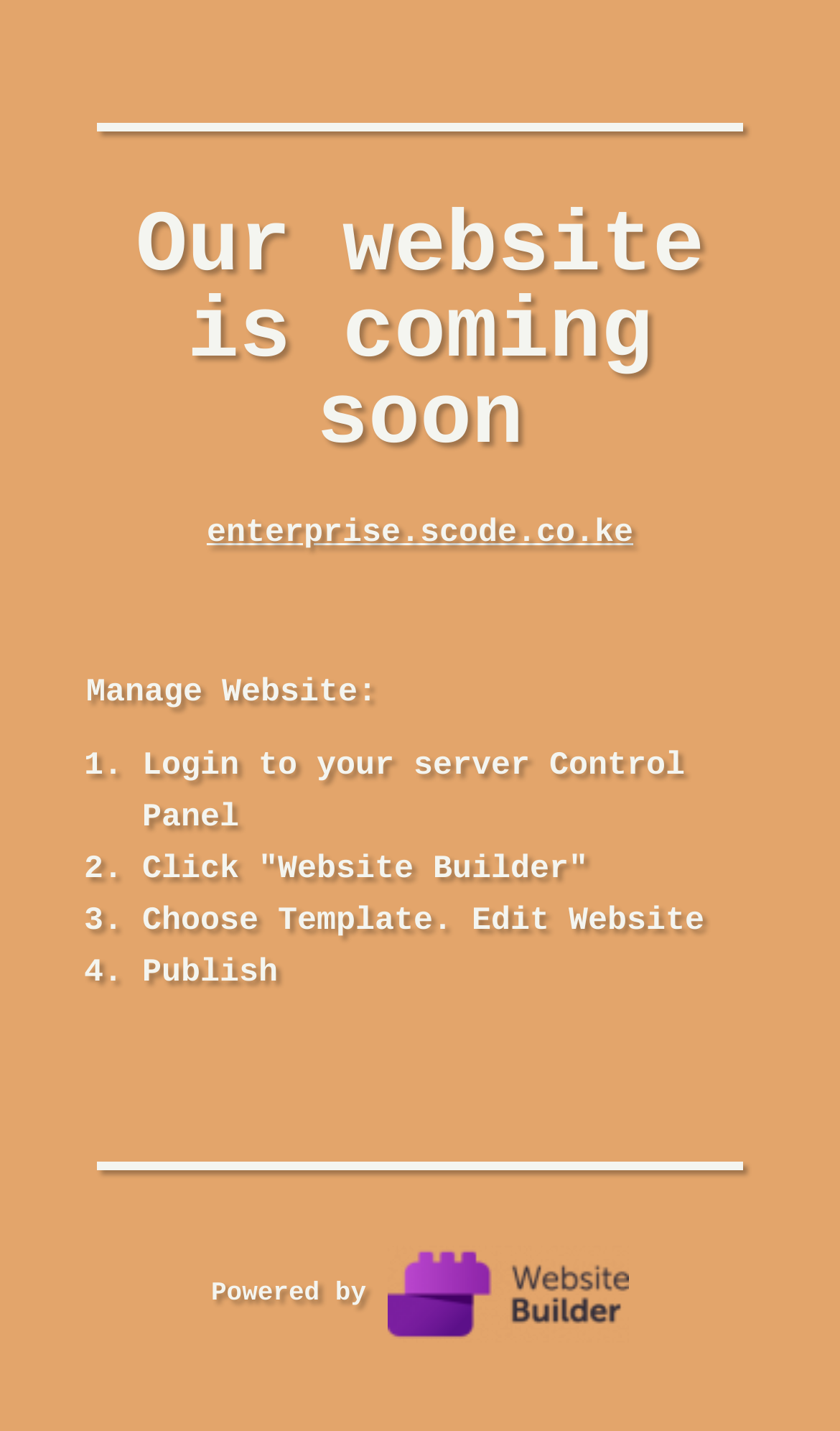Explain the features and main sections of the webpage comprehensively.

The webpage is a coming soon page with a heading that reads "Our website is coming soon" located near the top center of the page. Below the heading, there is a subheading "enterprise.scode.co.ke" positioned slightly to the right of the center. 

Further down, there is a section labeled "Manage Website:" located near the top left of the page. This section contains a list of four steps to manage a website. The list is numbered from 1 to 4, with each step described in a brief sentence. The steps are positioned in a vertical column, with each step slightly indented from the left margin. The steps are: "Login to your server Control Panel", "Click 'Website Builder'", "Choose Template. Edit Website", and "Publish".

At the bottom of the page, near the center, there is a credit line "Powered by" followed by an image of a "Website Builder" logo, which is positioned to the right of the credit line.